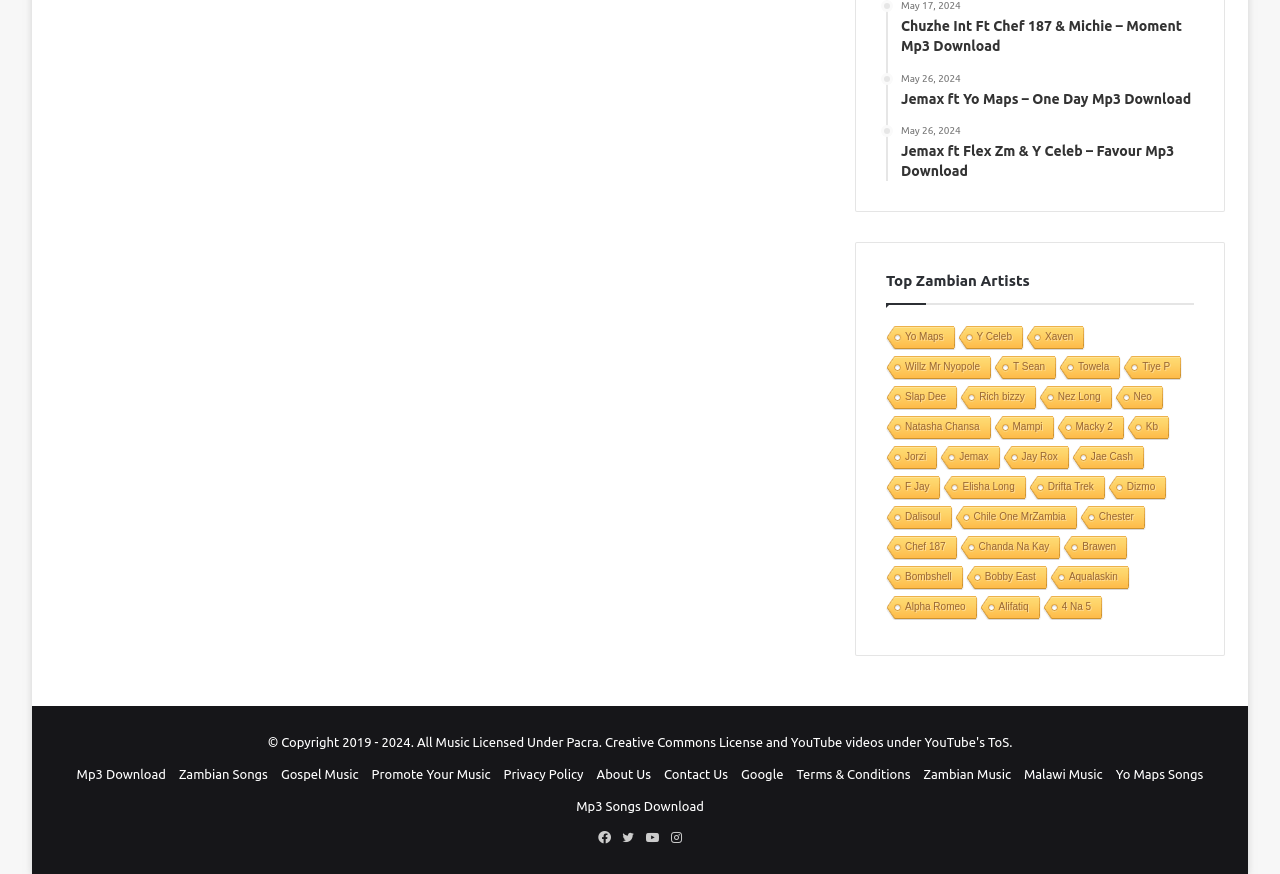Answer succinctly with a single word or phrase:
What type of music is primarily featured on this website?

Zambian music